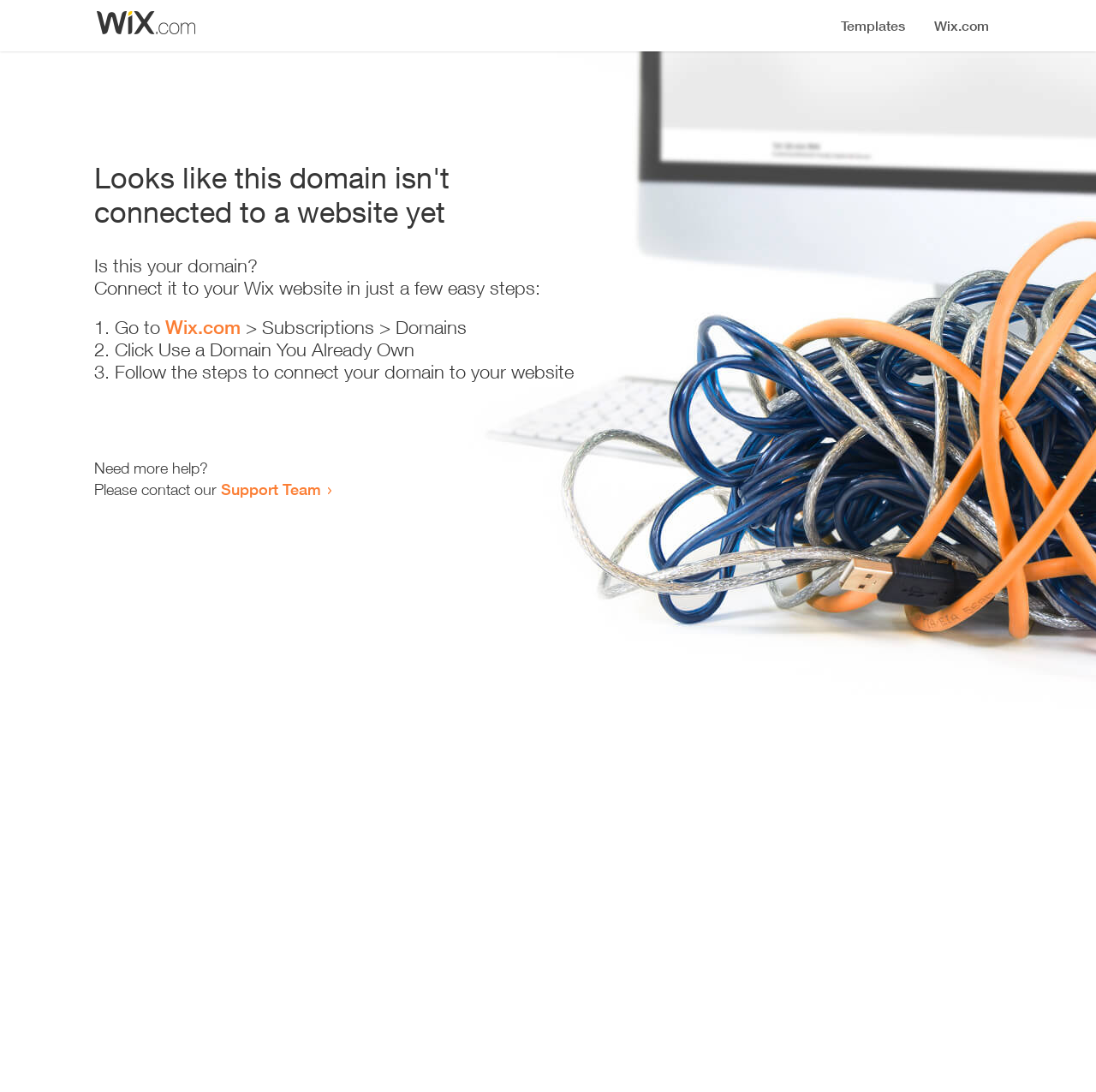Using the provided description Wix.com, find the bounding box coordinates for the UI element. Provide the coordinates in (top-left x, top-left y, bottom-right x, bottom-right y) format, ensuring all values are between 0 and 1.

[0.151, 0.289, 0.22, 0.31]